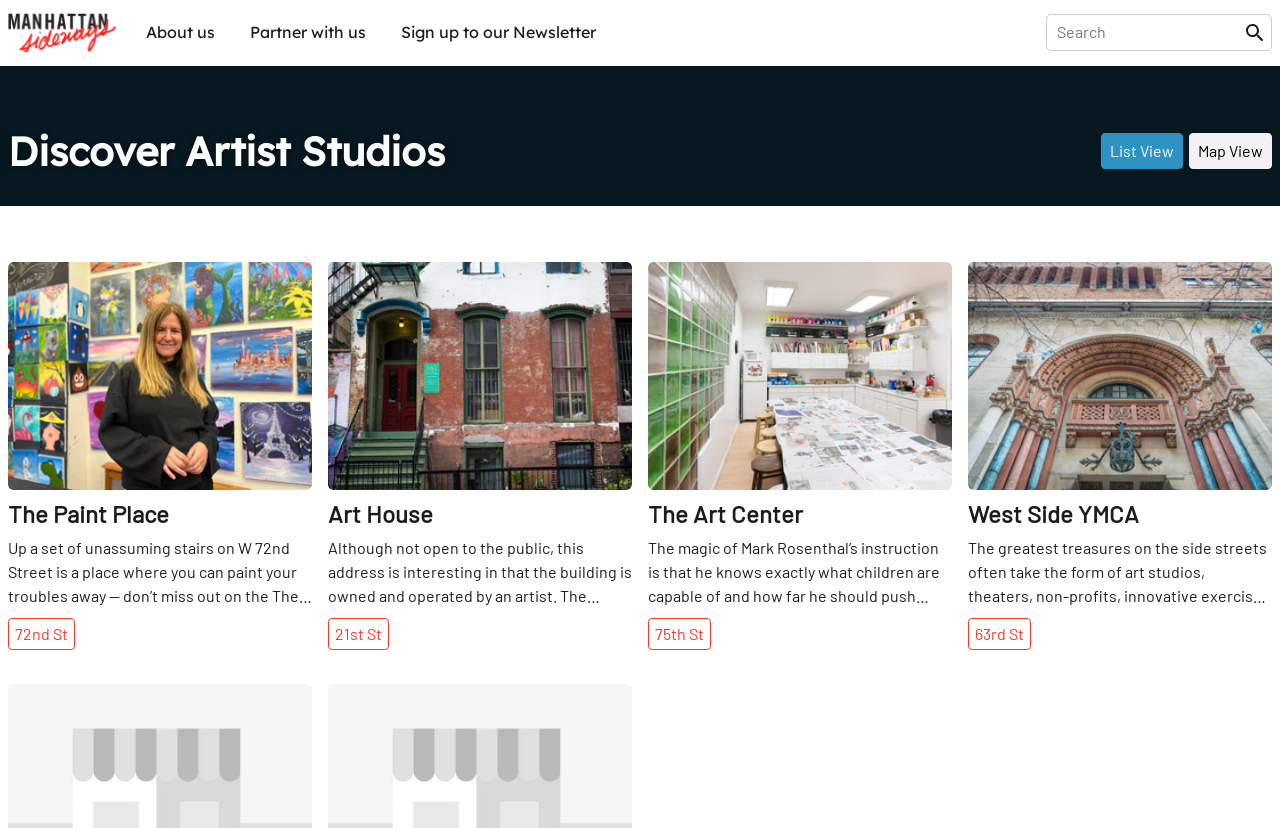Please provide a comprehensive response to the question based on the details in the image: What is the purpose of the 'Share' buttons?

I found this answer by looking at the multiple instances of the 'Share' button throughout the webpage, which suggests that its purpose is to allow users to share the content associated with each button.